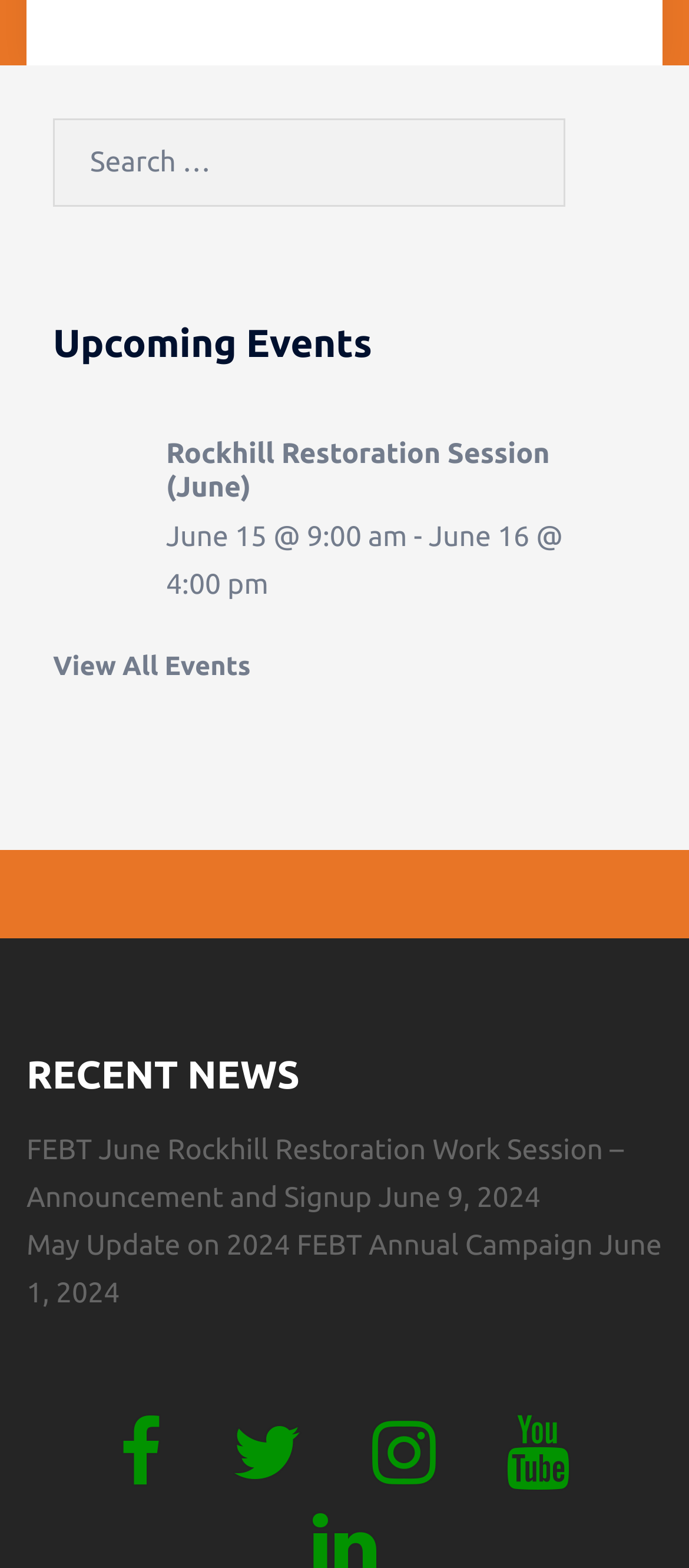Could you find the bounding box coordinates of the clickable area to complete this instruction: "Visit Facebook page"?

[0.173, 0.927, 0.235, 0.948]